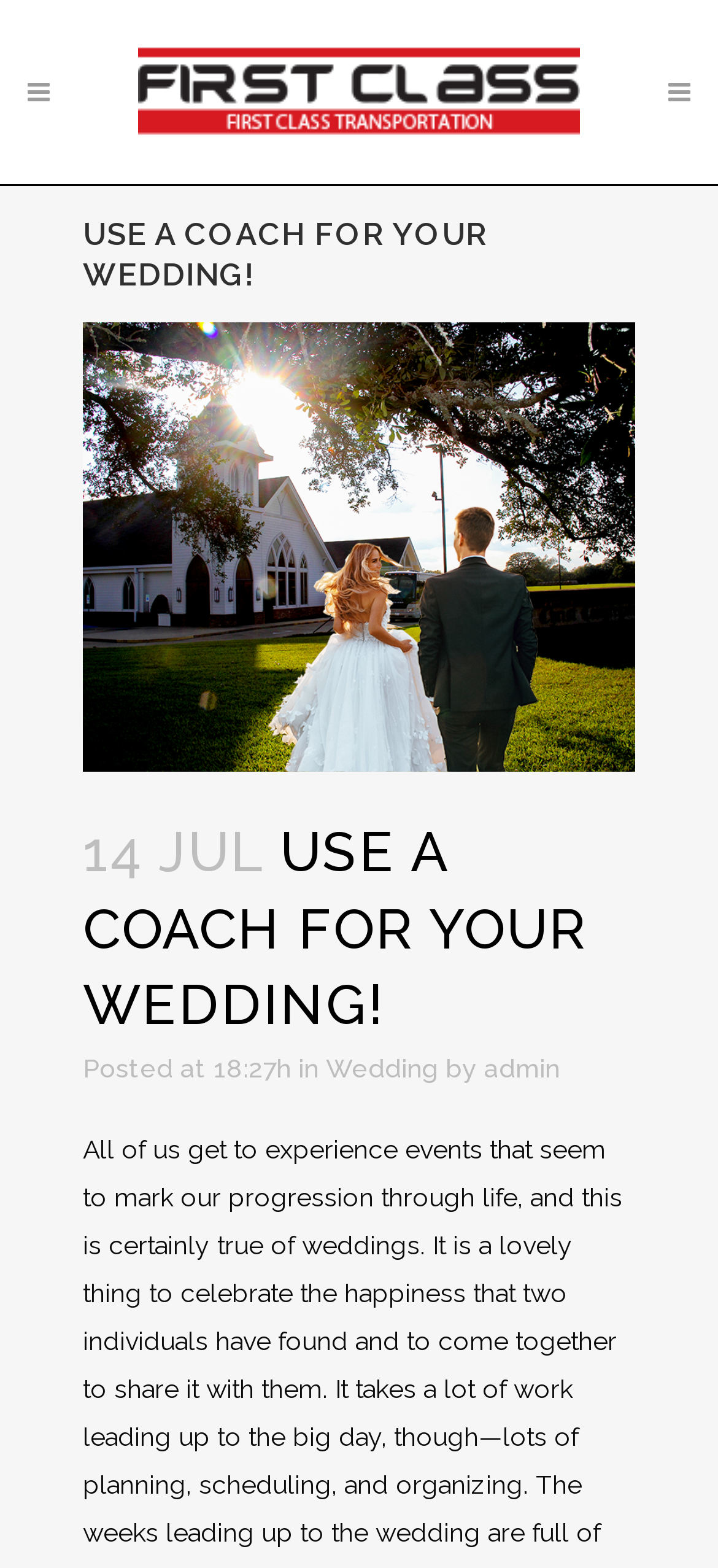Please locate and generate the primary heading on this webpage.

USE A COACH FOR YOUR WEDDING!